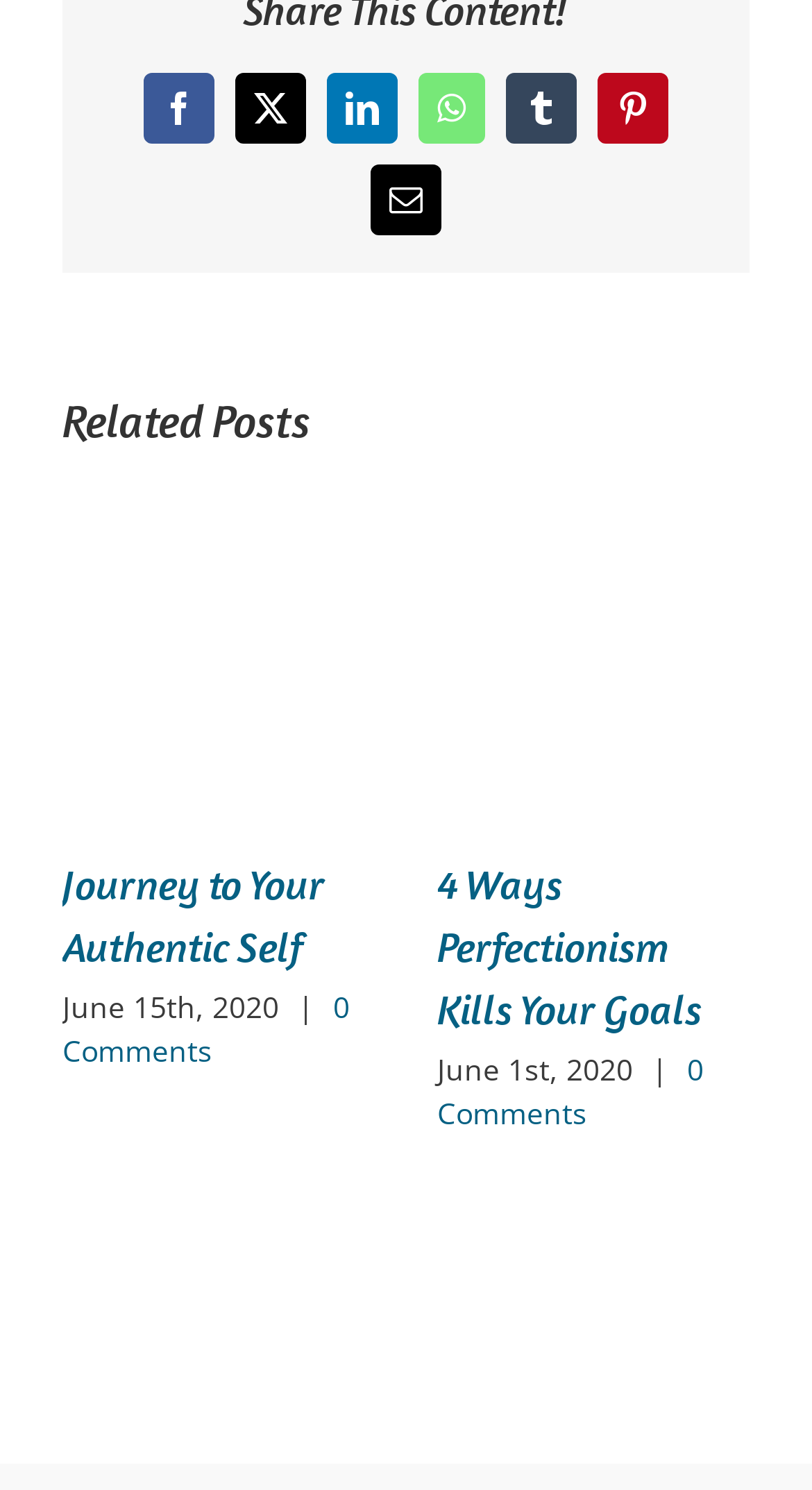How many related posts are shown?
Provide a short answer using one word or a brief phrase based on the image.

2